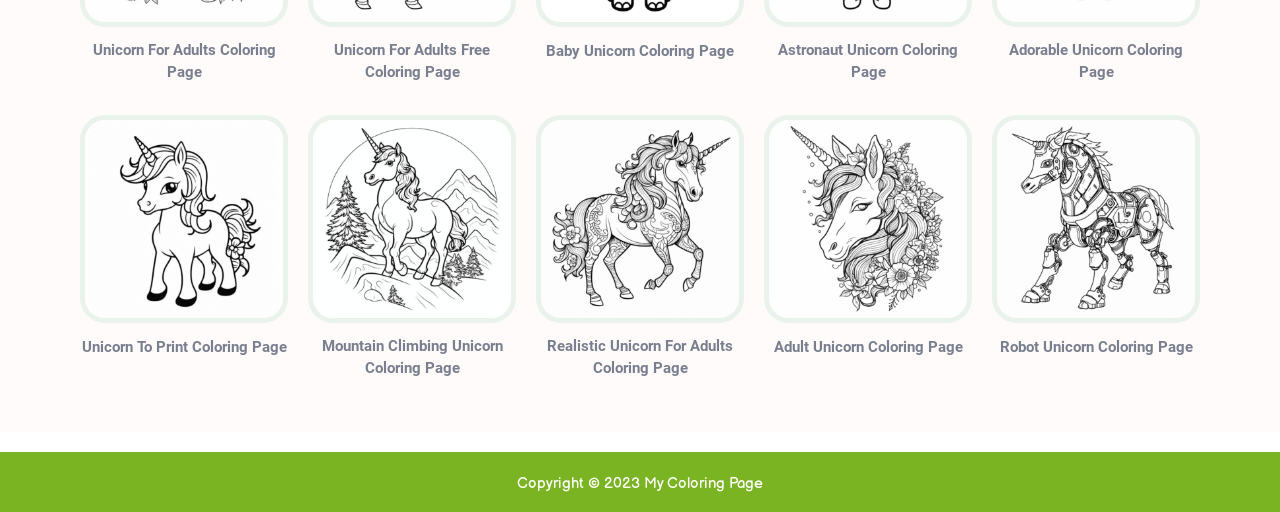Refer to the element description Unicorn for adults coloring page and identify the corresponding bounding box in the screenshot. Format the coordinates as (top-left x, top-left y, bottom-right x, bottom-right y) with values in the range of 0 to 1.

[0.062, 0.076, 0.225, 0.176]